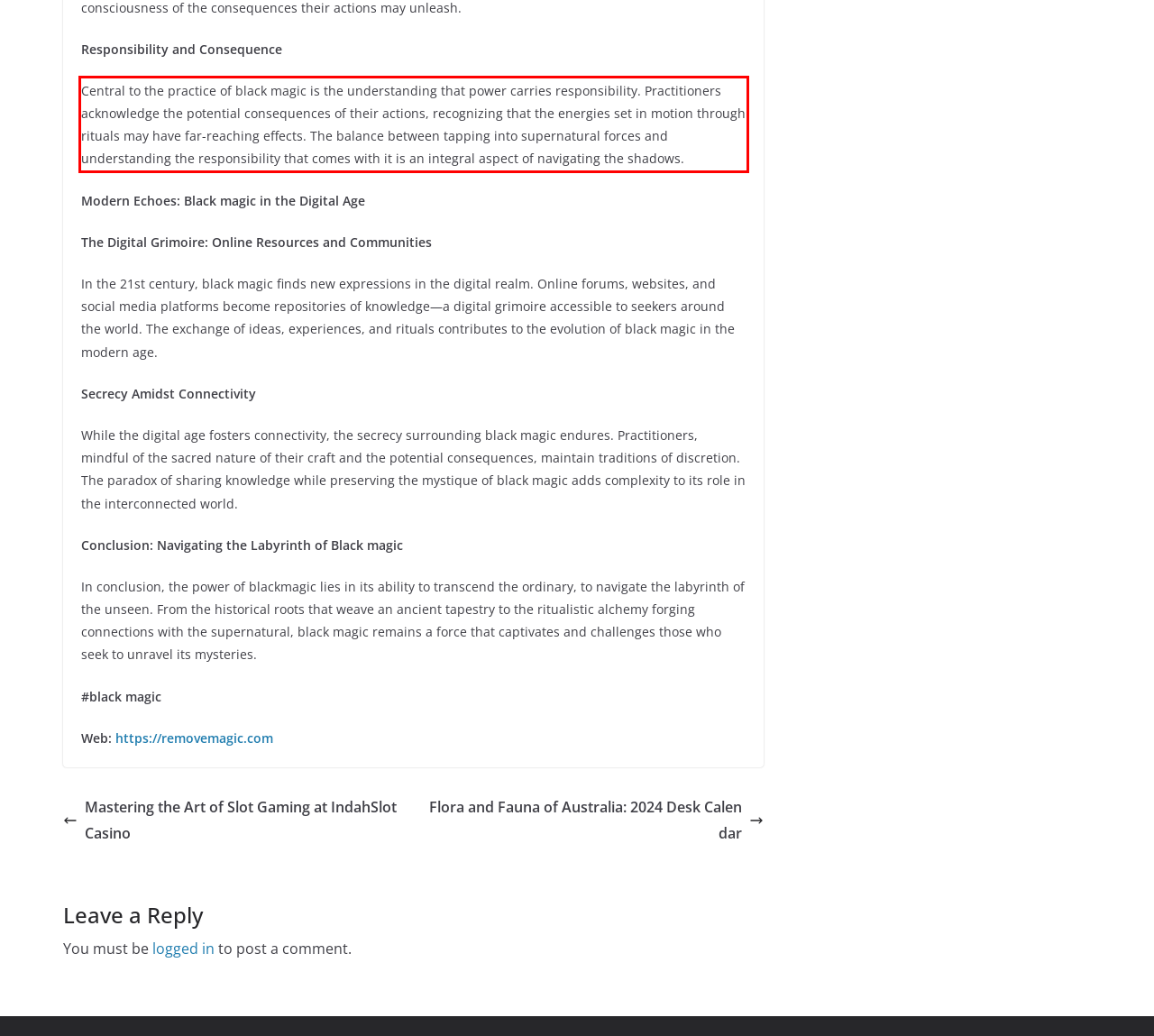Analyze the red bounding box in the provided webpage screenshot and generate the text content contained within.

Central to the practice of black magic is the understanding that power carries responsibility. Practitioners acknowledge the potential consequences of their actions, recognizing that the energies set in motion through rituals may have far-reaching effects. The balance between tapping into supernatural forces and understanding the responsibility that comes with it is an integral aspect of navigating the shadows.